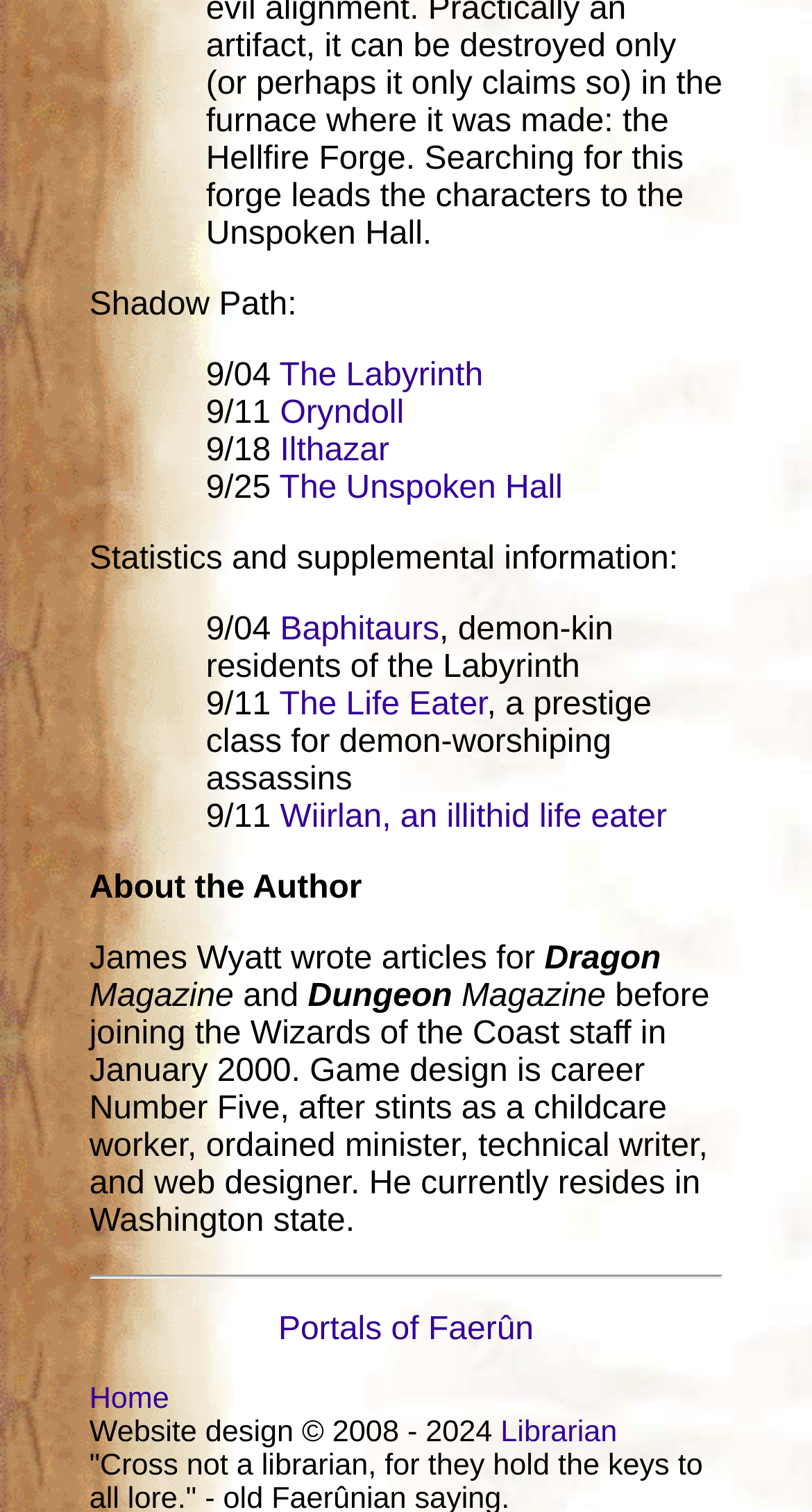Answer in one word or a short phrase: 
What is the name of the magazine that James Wyatt wrote articles for?

Dragon